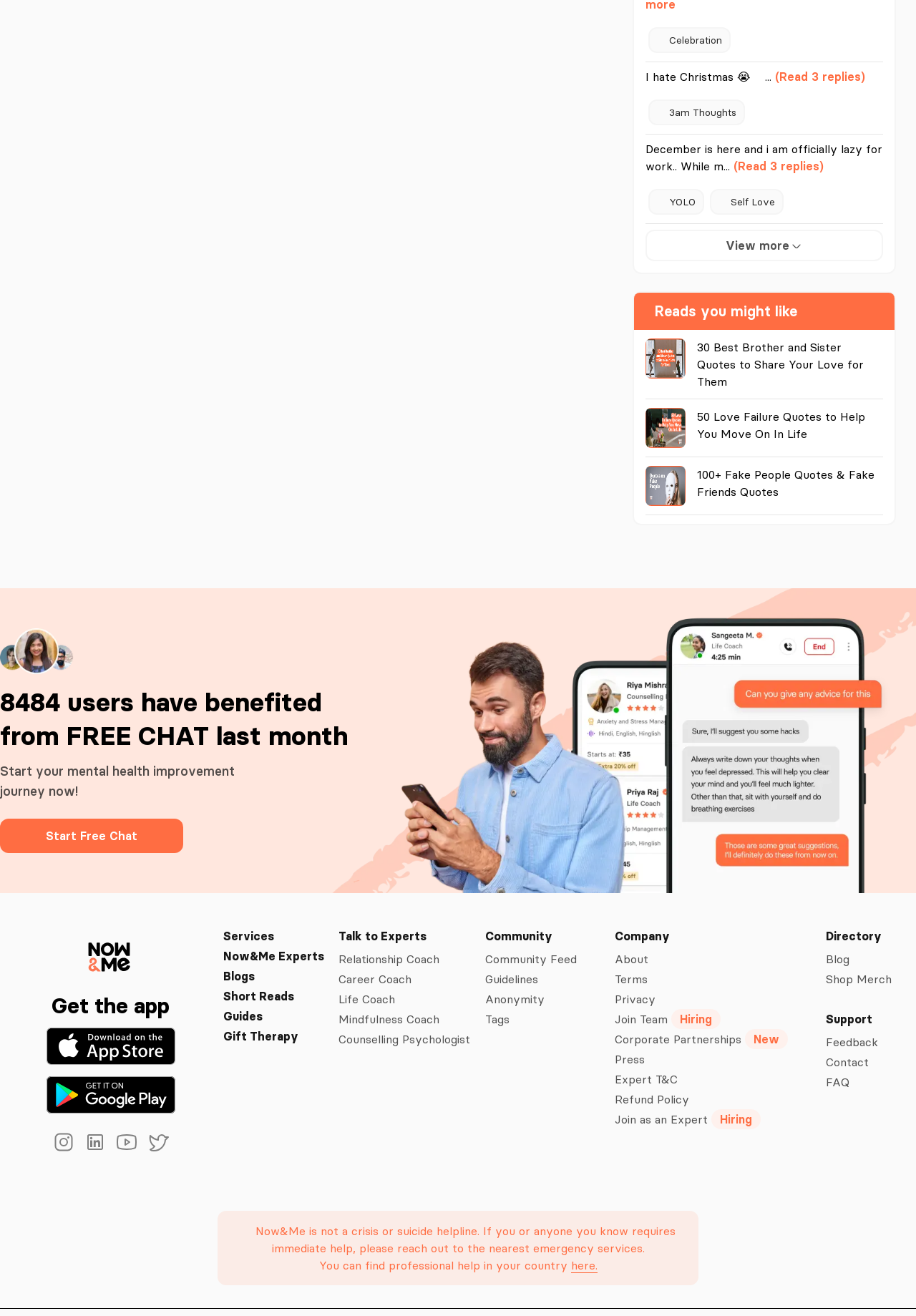Identify the bounding box coordinates of the part that should be clicked to carry out this instruction: "Talk to a Relationship Coach".

[0.37, 0.722, 0.514, 0.735]